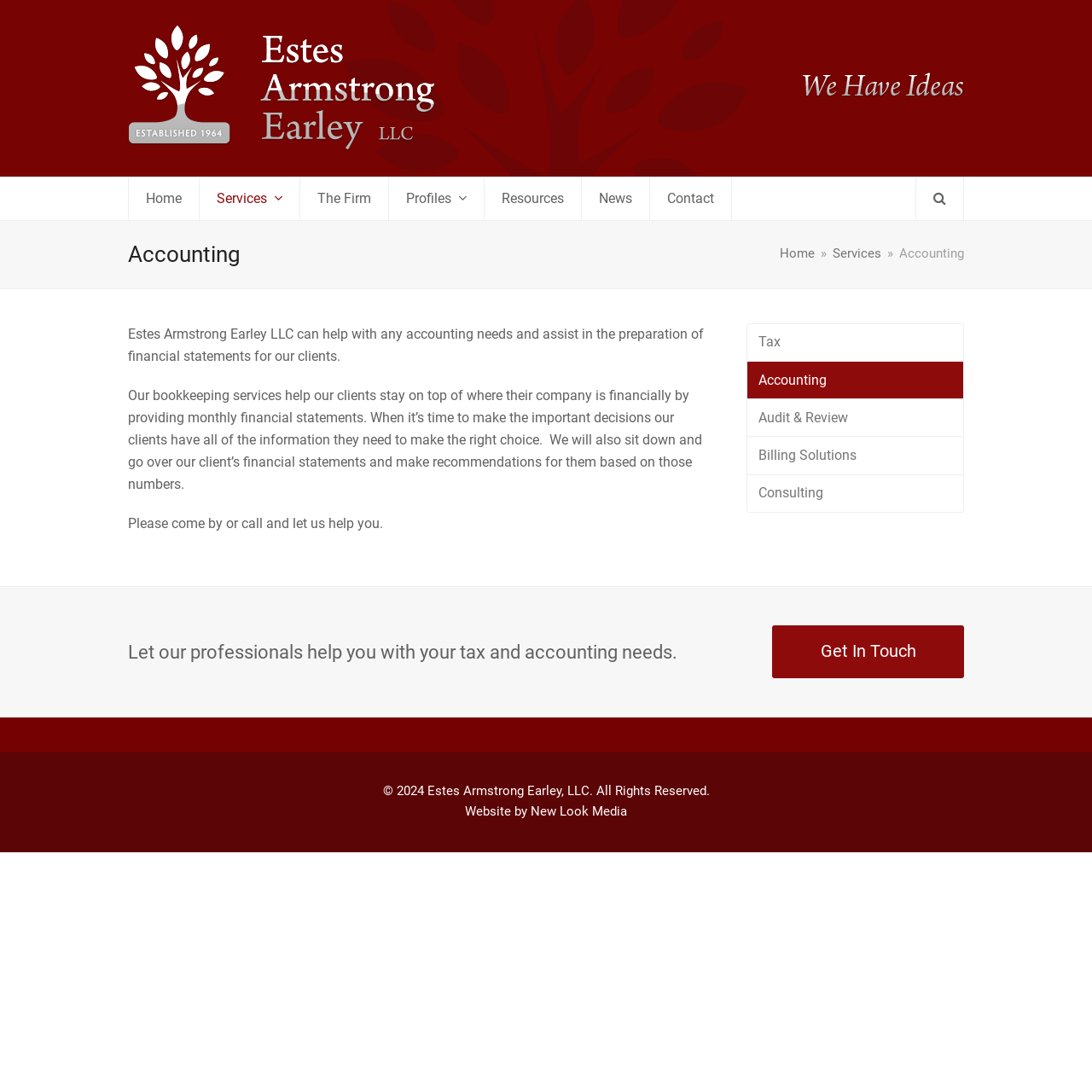Who designed the company's website?
Based on the screenshot, provide a one-word or short-phrase response.

New Look Media